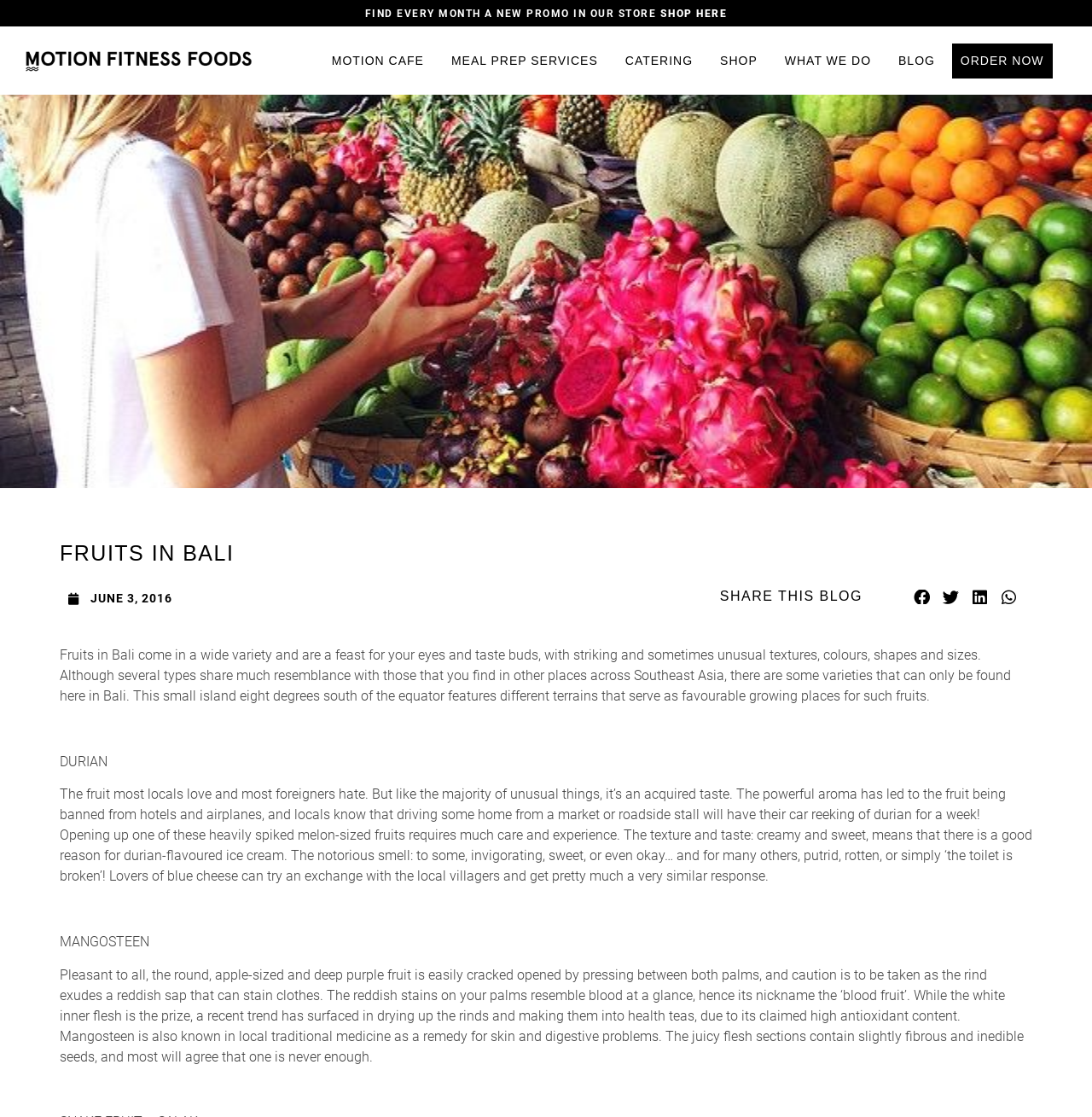Look at the image and give a detailed response to the following question: What is the name of the fruit described as having a powerful aroma?

I analyzed the StaticText elements and found the text 'DURIAN' at coordinates [0.055, 0.675, 0.098, 0.689], which is followed by a description of the fruit, mentioning its powerful aroma.